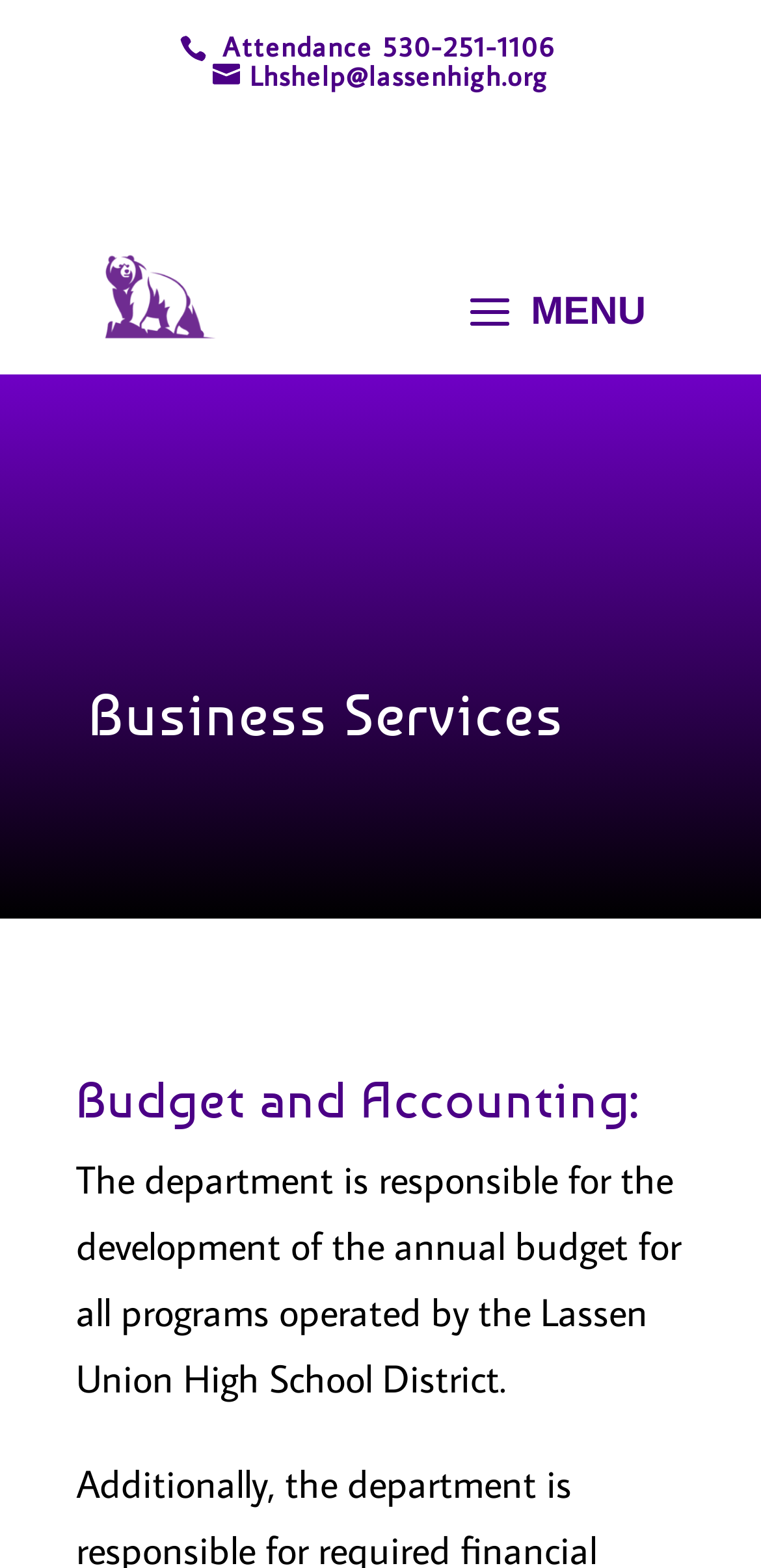What is the name of the school district?
Examine the screenshot and reply with a single word or phrase.

Lassen Union High School District